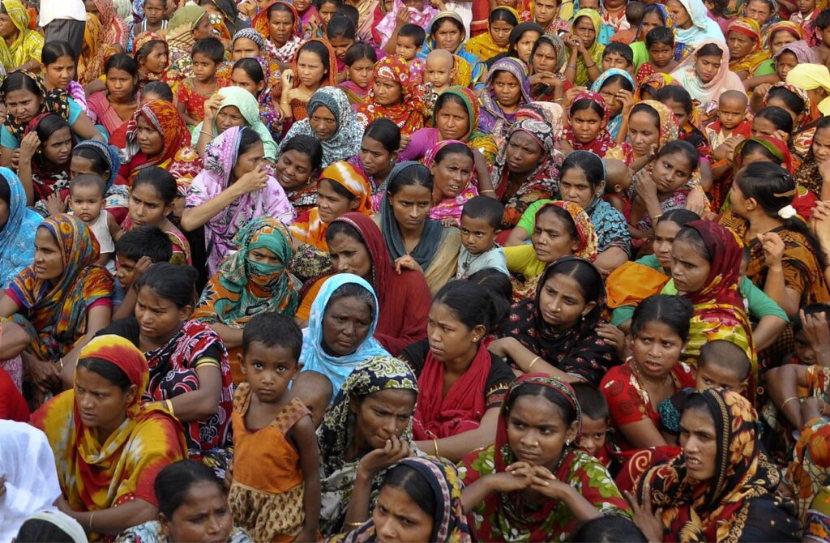Elaborate on the contents of the image in a comprehensive manner.

The image depicts a gathering of a large group of women and children, many clad in vibrant, colorful traditional attire, with patterns and motifs that reflect their cultural heritage. The expressions on their faces range from concern to contemplation, highlighting the serious nature of the event they are attending. This scene likely connects to broader themes of women's rights and human rights issues, resonating with recent statements made by UN experts regarding the human rights situation in Bangladesh. The gathering emphasizes the voices and experiences of women, who are often at the forefront of such discussions and demonstrations, especially in contexts of political and social change.